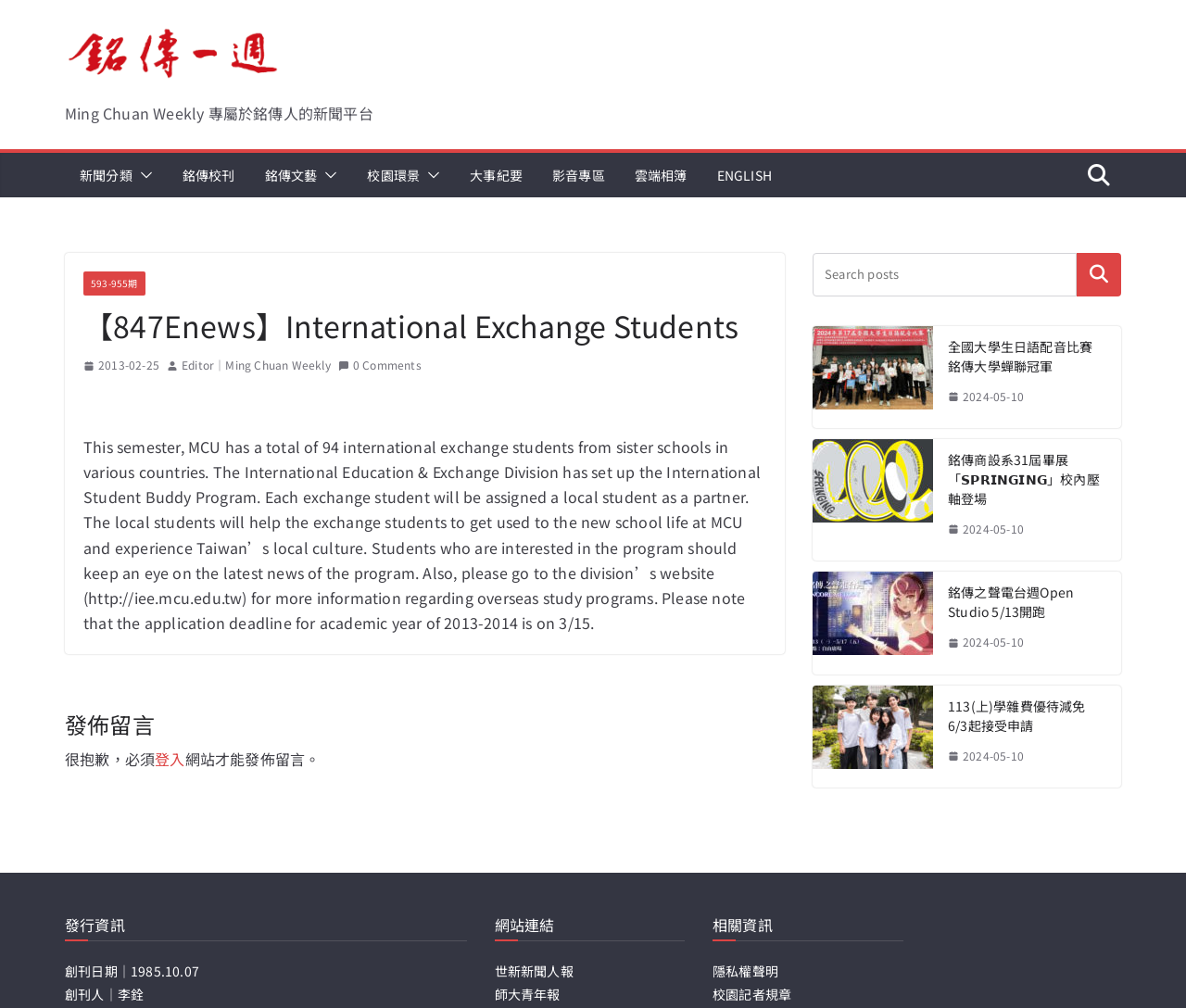How many international exchange students are there?
Utilize the image to construct a detailed and well-explained answer.

The answer can be found in the article content, which states 'This semester, MCU has a total of 94 international exchange students from sister schools in various countries.'